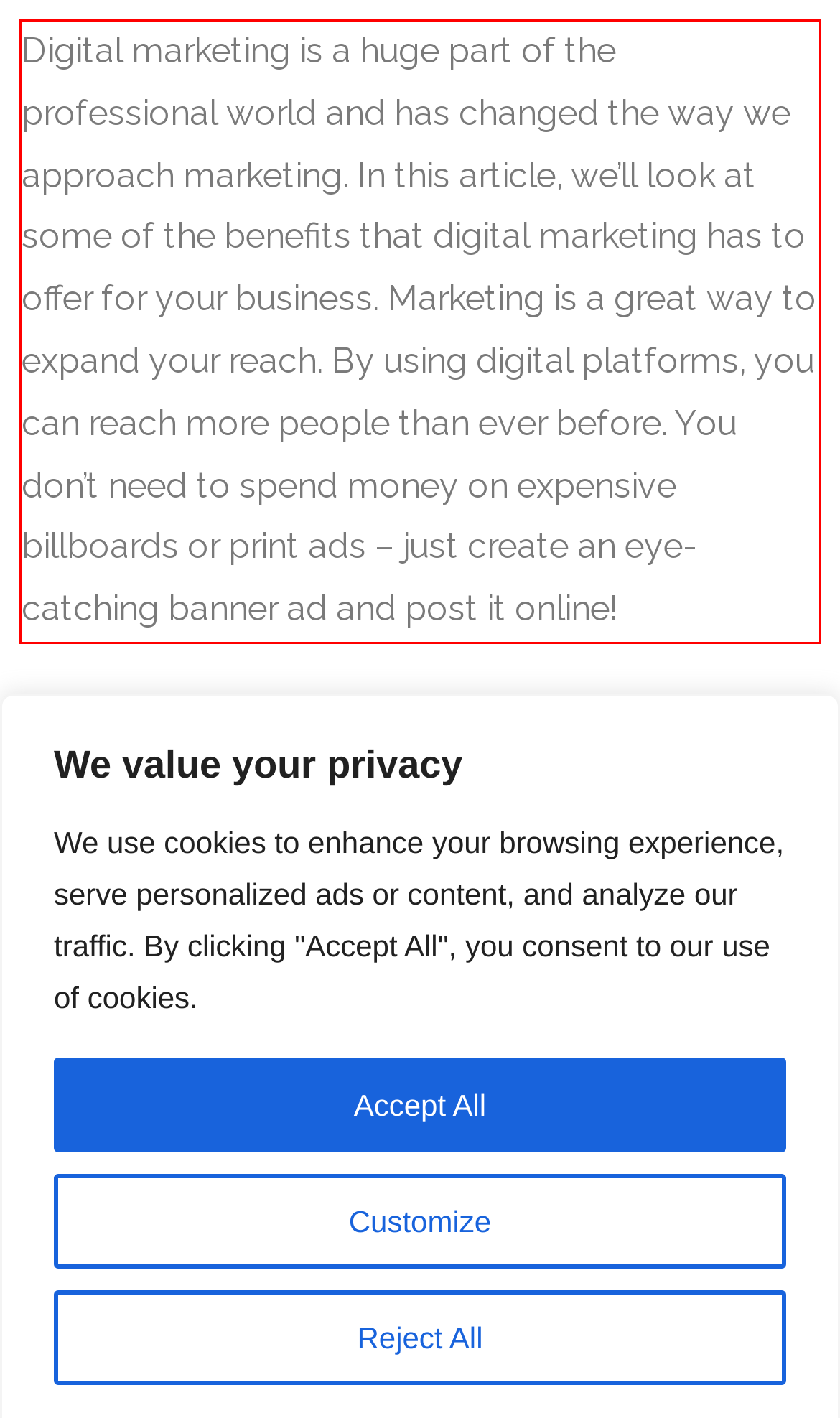Observe the screenshot of the webpage, locate the red bounding box, and extract the text content within it.

Digital marketing is a huge part of the professional world and has changed the way we approach marketing. In this article, we’ll look at some of the benefits that digital marketing has to offer for your business. Marketing is a great way to expand your reach. By using digital platforms, you can reach more people than ever before. You don’t need to spend money on expensive billboards or print ads – just create an eye-catching banner ad and post it online!